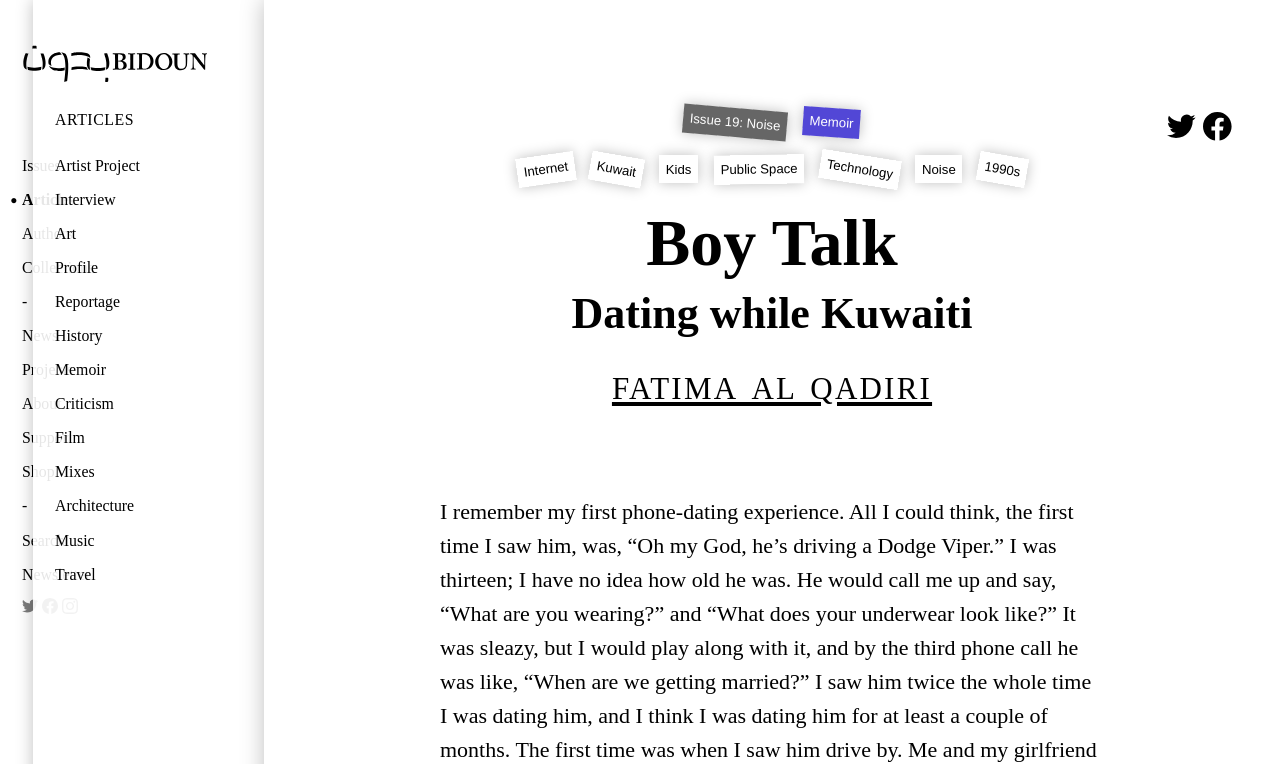Find the bounding box coordinates of the element I should click to carry out the following instruction: "Join the newsletter".

[0.8, 0.765, 0.841, 0.91]